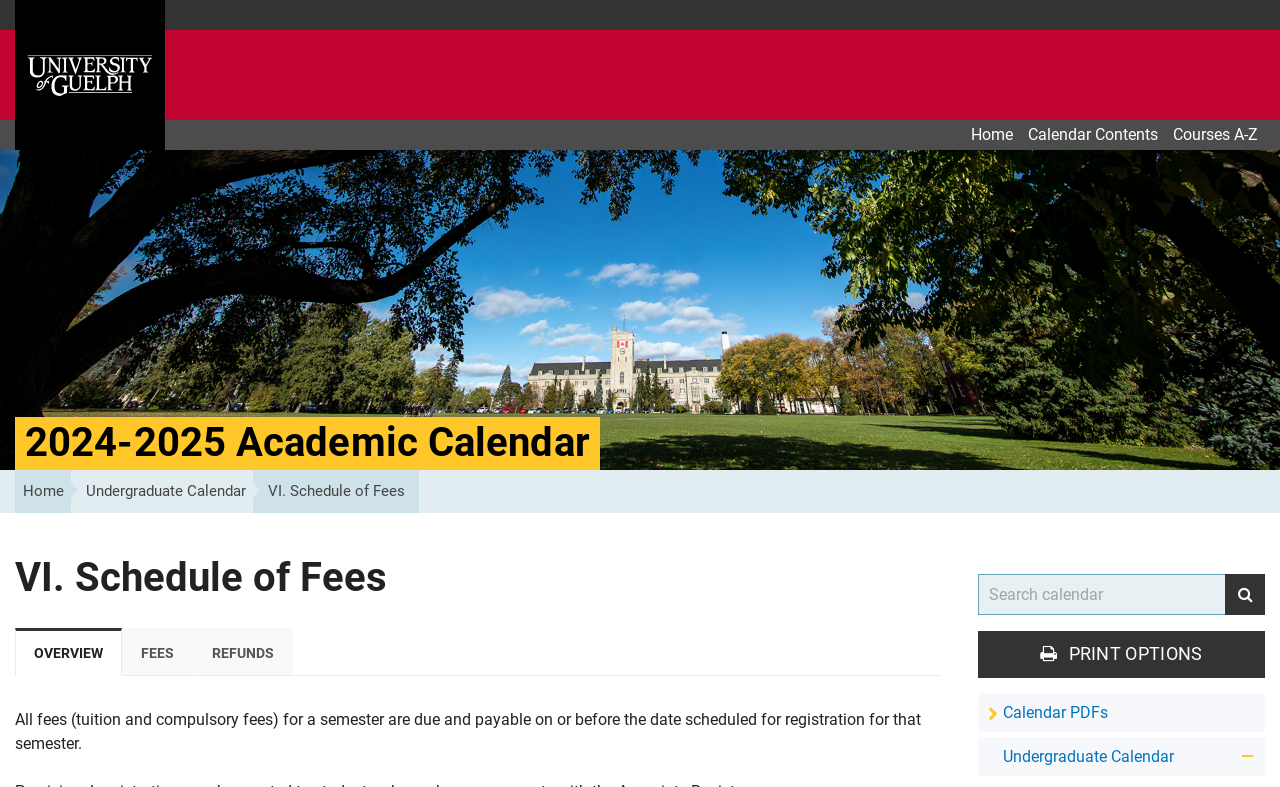Find the bounding box coordinates of the clickable area that will achieve the following instruction: "search calendar".

[0.764, 0.729, 0.988, 0.781]